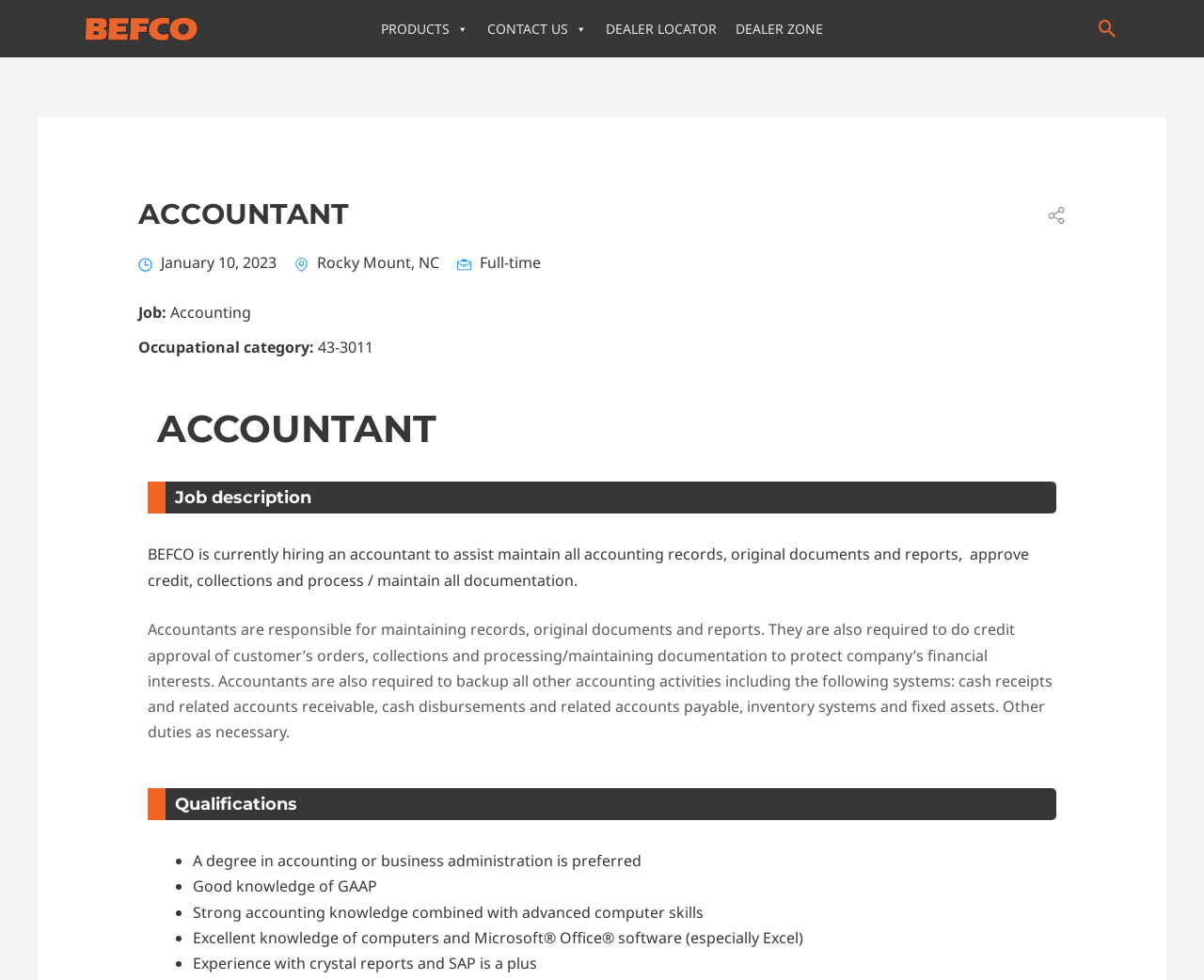What is the location of the job?
Using the information from the image, give a concise answer in one word or a short phrase.

Rocky Mount, NC